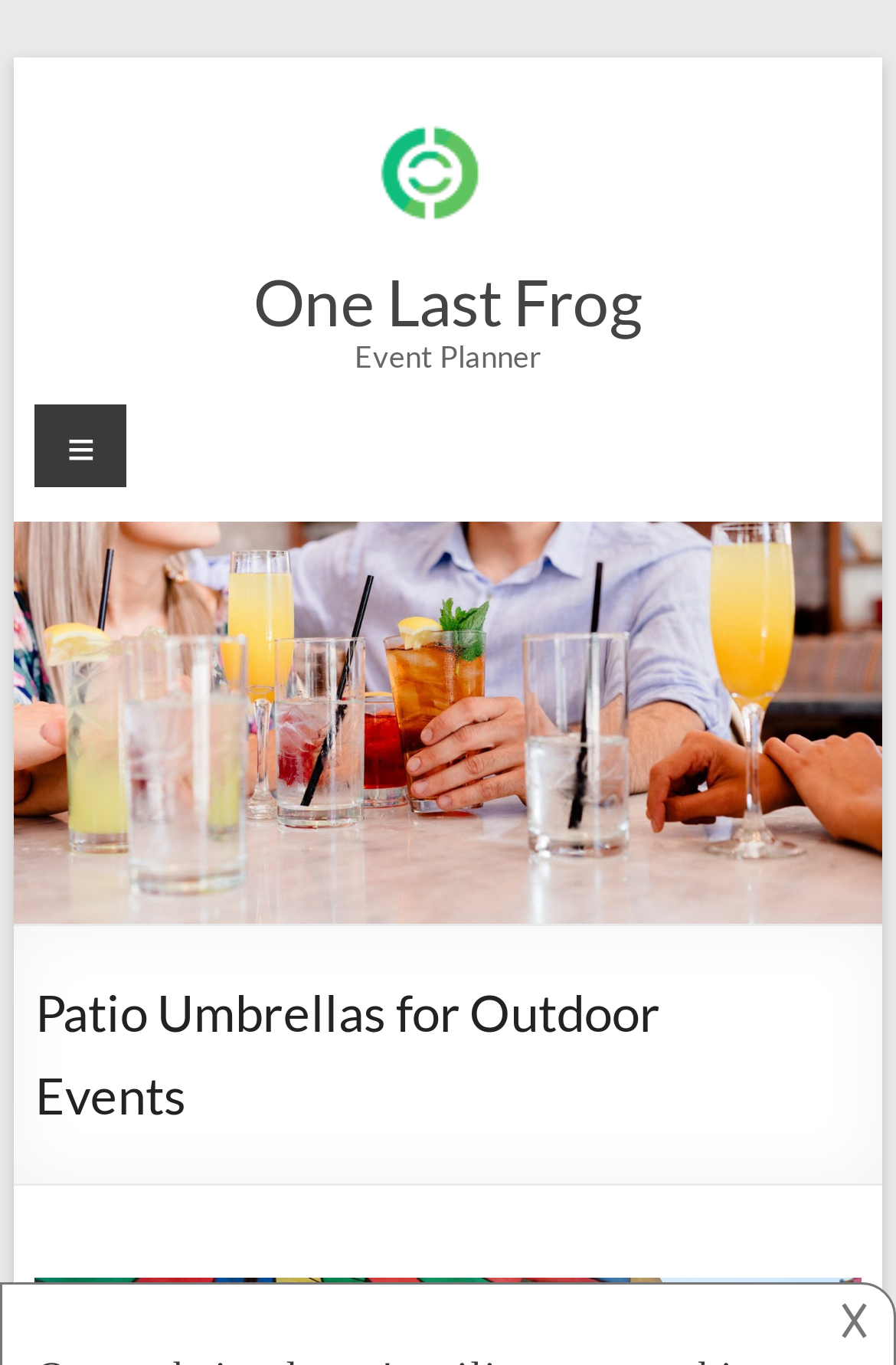What is the position of the 'Skip to content' link?
Answer the question based on the image using a single word or a brief phrase.

top left